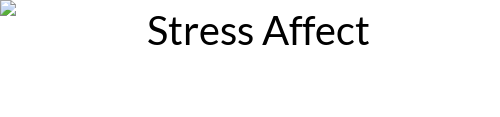What is the purpose of the image?
Please provide a single word or phrase answer based on the image.

To introduce a discussion